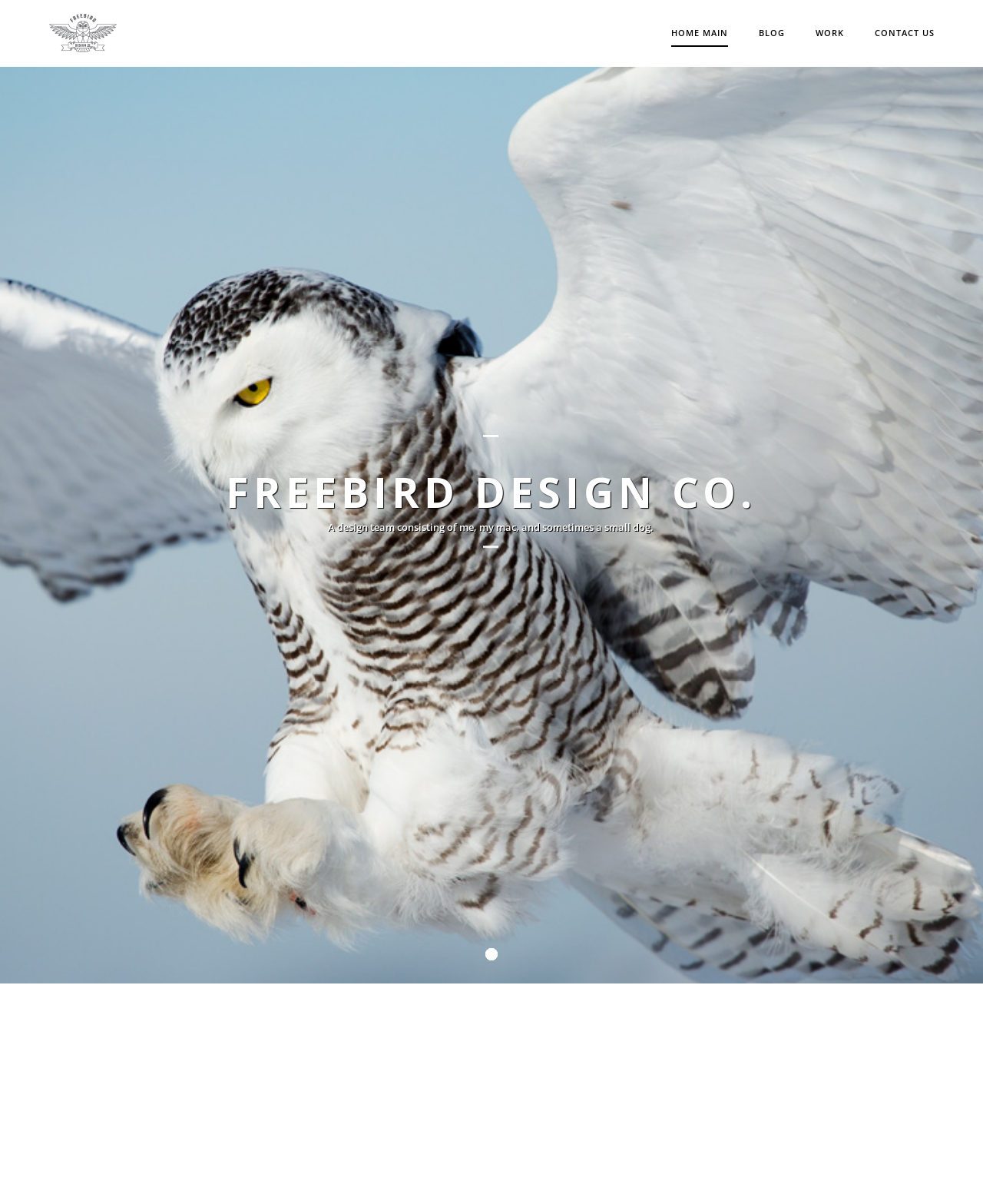Give a detailed overview of the webpage's appearance and contents.

The webpage is titled "Home main - Freebird Design Co." and appears to be the main page of a design company. At the top left corner, there is a small link with no text. On the top right side, there are four prominent links: "HOME MAIN", "BLOG", "WORK", and "CONTACT US", arranged horizontally in that order. 

Below these links, in the middle of the page, the company name "FREEBIRD DESIGN CO." is displayed prominently. Underneath the company name, there is a brief description of the company, stating that it is "A design team consisting of me, my mac, and sometimes a small dog."